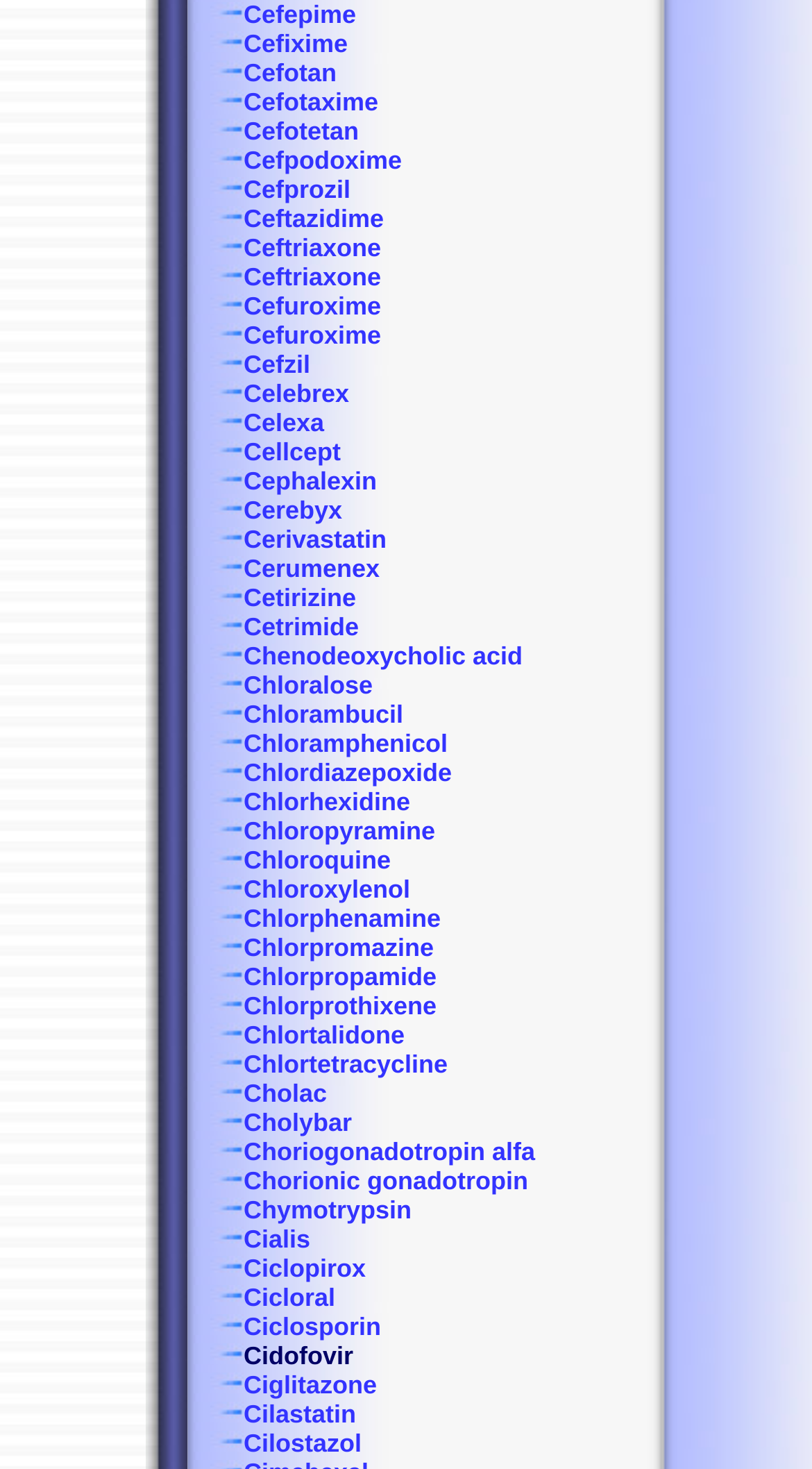Answer in one word or a short phrase: 
What is the first antibiotic listed?

Cefepime